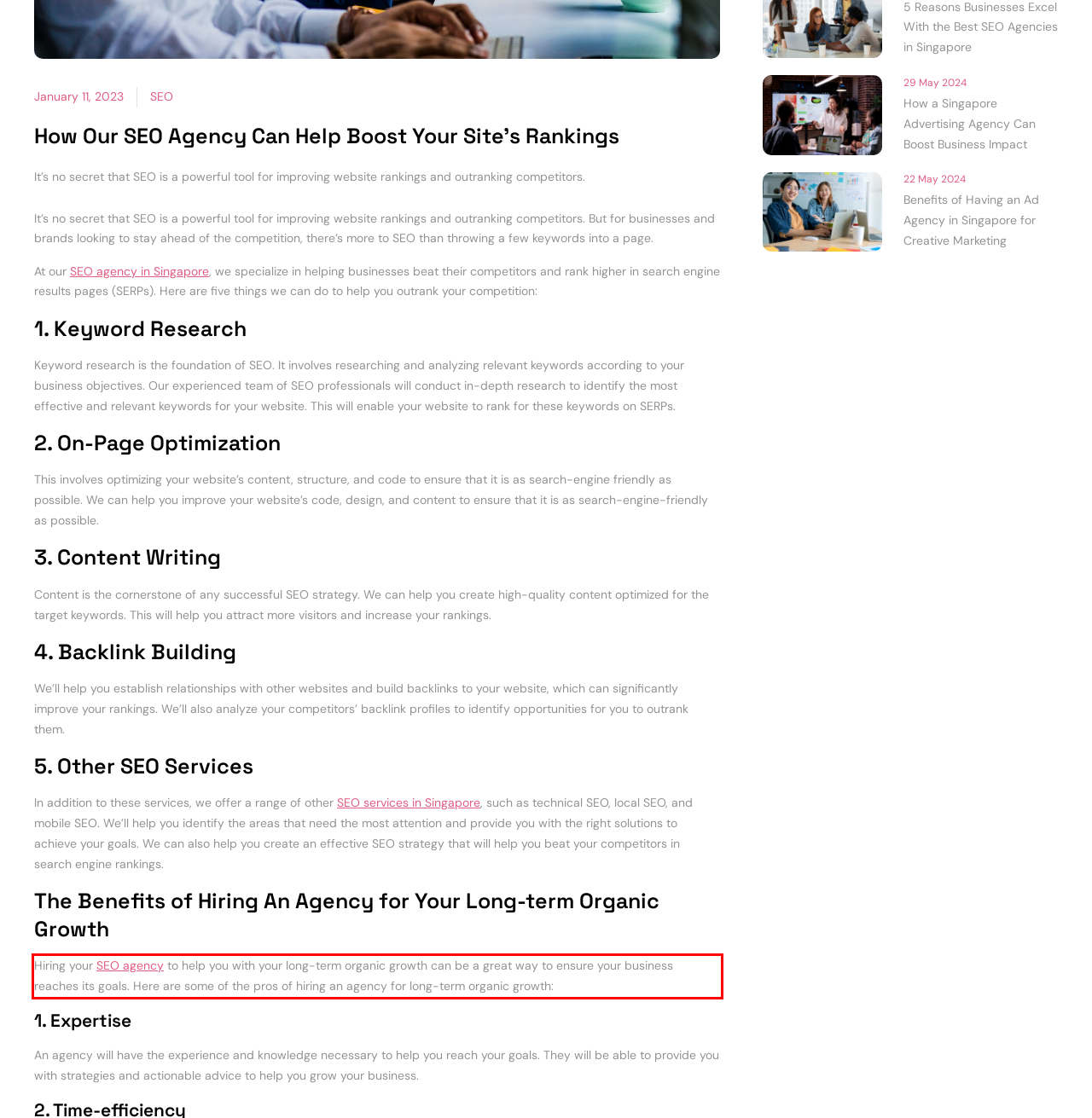You are given a webpage screenshot with a red bounding box around a UI element. Extract and generate the text inside this red bounding box.

Hiring your SEO agency to help you with your long-term organic growth can be a great way to ensure your business reaches its goals. Here are some of the pros of hiring an agency for long-term organic growth: